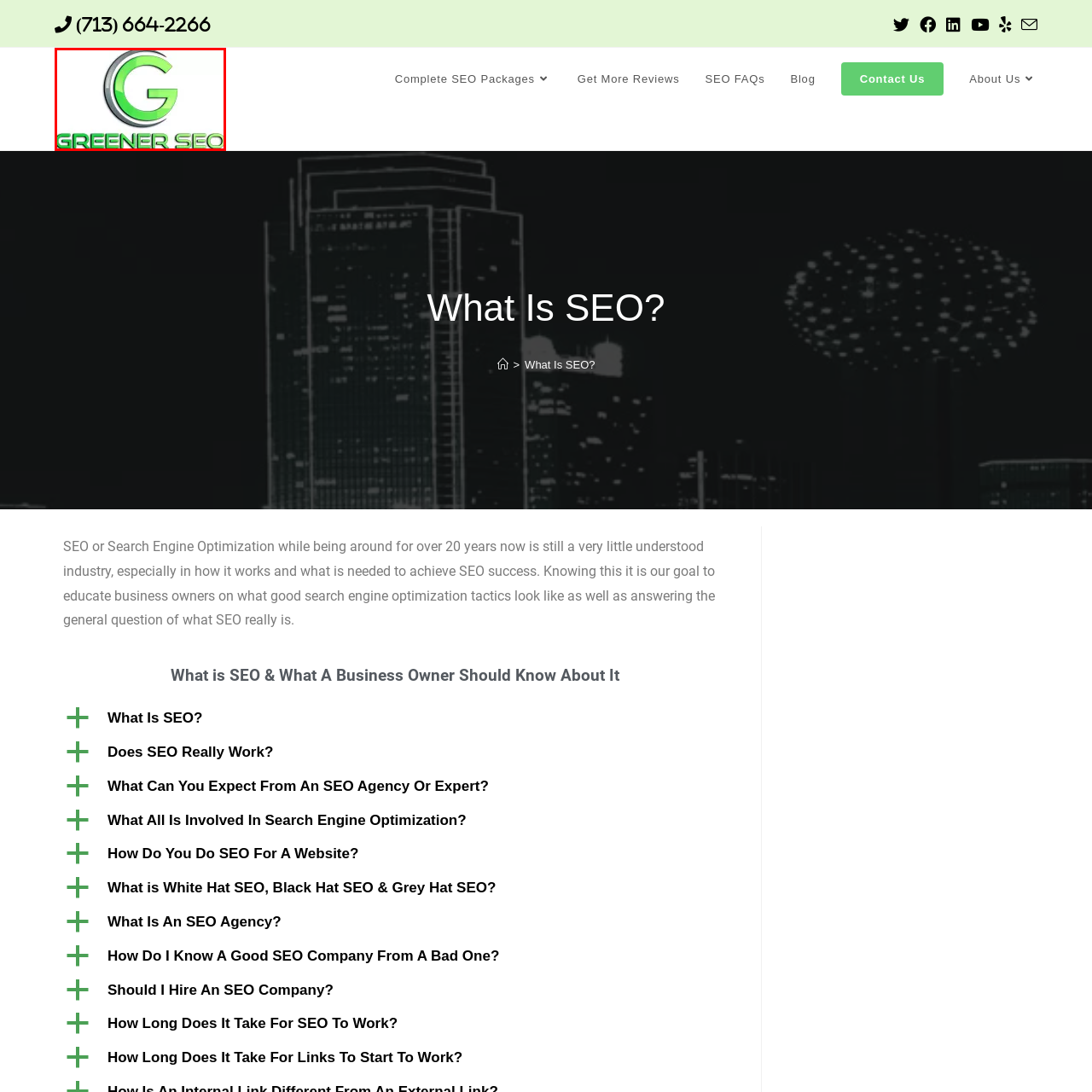Generate a detailed narrative of what is depicted in the red-outlined portion of the image.

The image features the logo of "Greener SEO," prominently showcasing a stylized letter "G" in vibrant green. This letter is designed with a sleek, modern aesthetic, highlighted by a circular silver outline that adds depth and appeal. Below the “G,” the full name "GREENER SEO" is displayed in bold letters, also in green, with a glossy finish that enhances its visibility. The design conveys a clean, fresh approach to search engine optimization, aligning with the brand's identity focused on sustainable and effective digital marketing strategies. This logo is likely used to represent their services and establish a strong visual presence in the SEO industry.